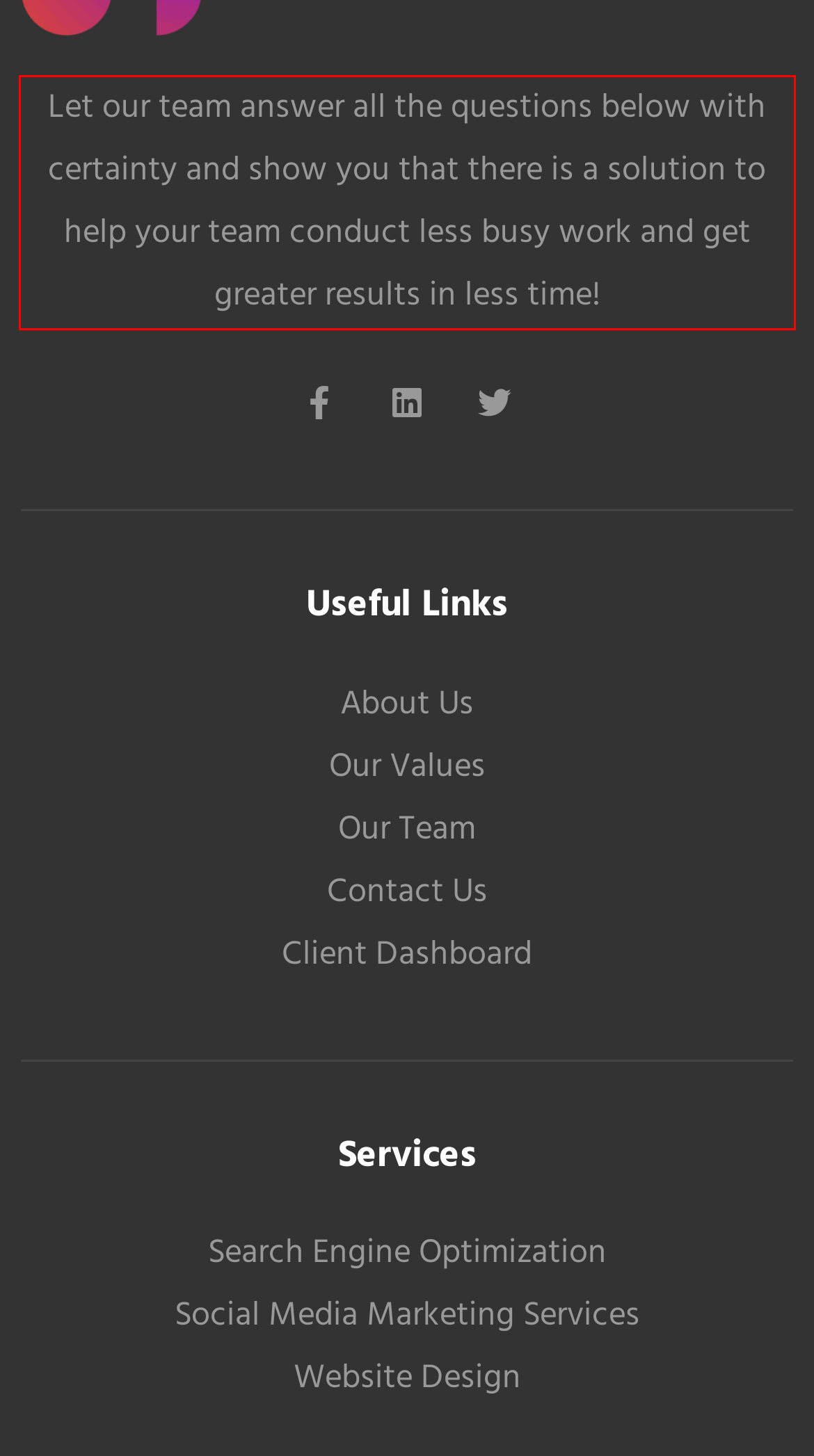You have a screenshot with a red rectangle around a UI element. Recognize and extract the text within this red bounding box using OCR.

Let our team answer all the questions below with certainty and show you that there is a solution to help your team conduct less busy work and get greater results in less time!